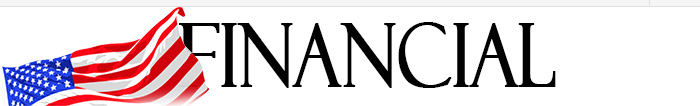Craft a descriptive caption that covers all aspects of the image.

The image prominently displays the logo of "FINCHANNEL," featuring the word "FINANCIAL" in bold, elegant typography. Adjacent to the text is a stylized depiction of the American flag, subtly waving, which represents the channel's focus on financial news and insights. The design blends classic and contemporary visual elements, effortlessly capturing the essence of financial reporting while invoking a sense of patriotism. This logo serves to establish the brand identity of FINCHANNEL, conveying its mission to deliver comprehensive news and analysis related to finance and economics.